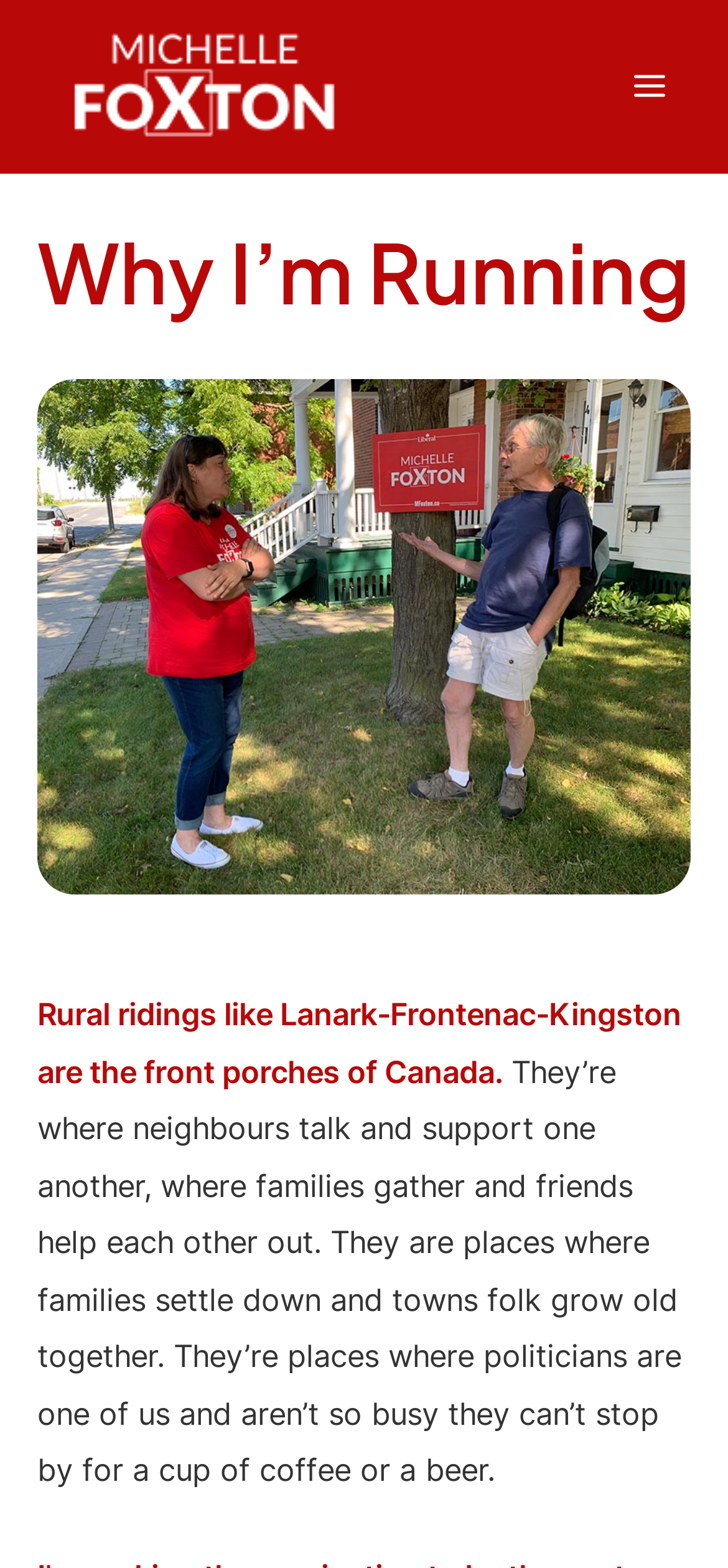Please give a concise answer to this question using a single word or phrase: 
What is the author's attitude towards rural ridings?

Positive